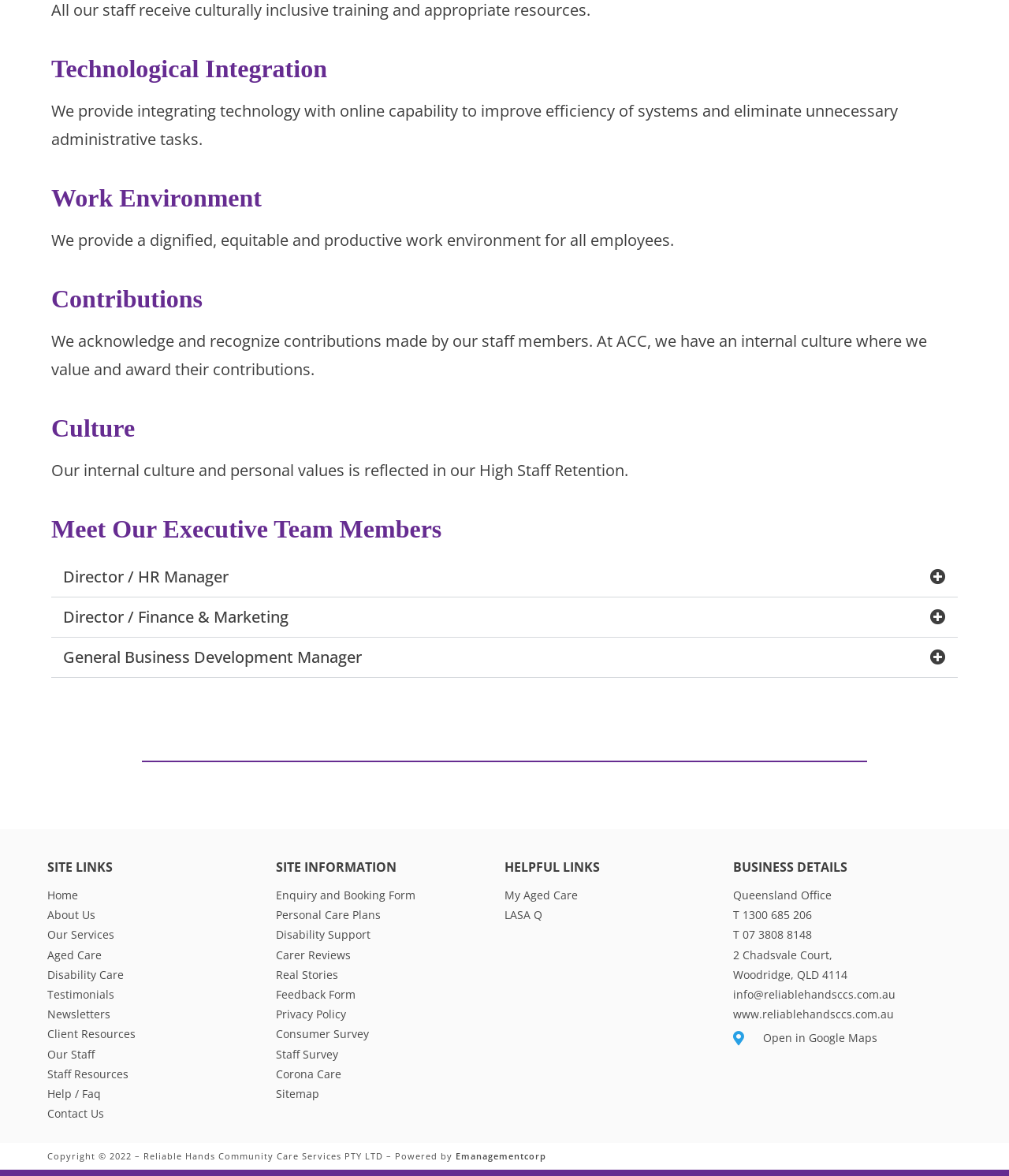Please find the bounding box coordinates of the clickable region needed to complete the following instruction: "Go to About Us". The bounding box coordinates must consist of four float numbers between 0 and 1, i.e., [left, top, right, bottom].

[0.047, 0.772, 0.095, 0.784]